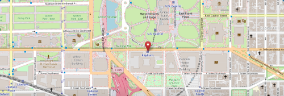Where is the office of Congressman Dave Joyce located? Analyze the screenshot and reply with just one word or a short phrase.

Rayburn House Office Building